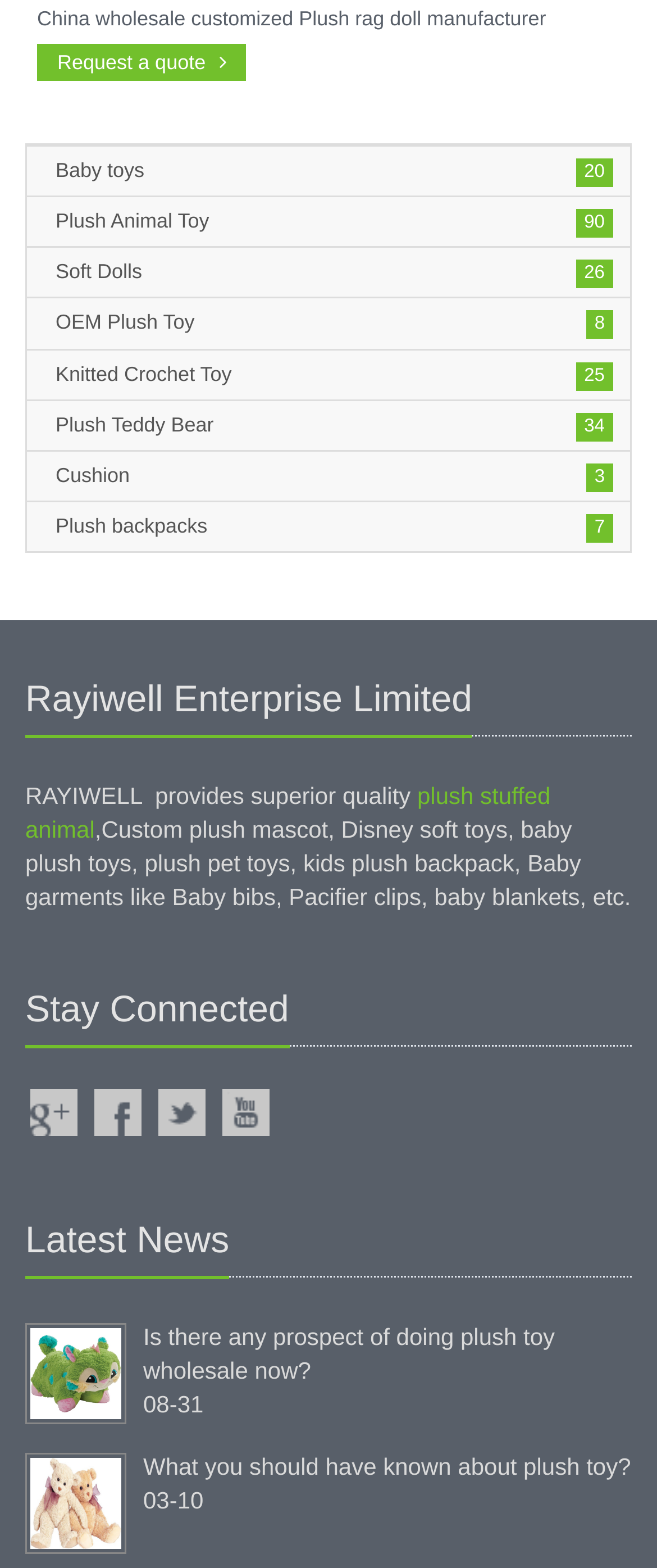What is the quote request link text?
Please give a detailed and elaborate answer to the question based on the image.

The quote request link can be found at the top of the webpage, which has the text 'Request a quote' with an icon.